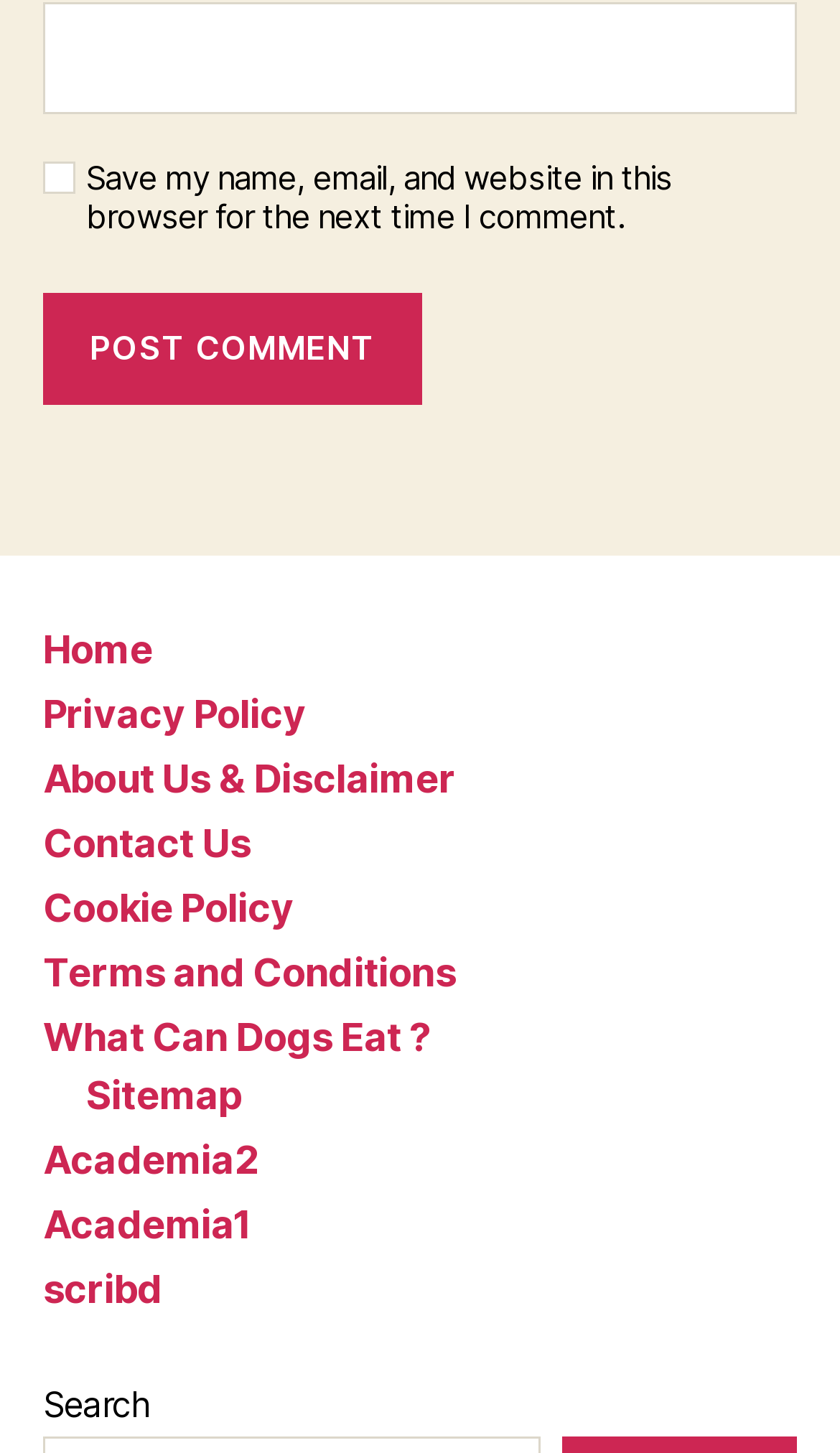Identify the bounding box coordinates for the region of the element that should be clicked to carry out the instruction: "Enter website name". The bounding box coordinates should be four float numbers between 0 and 1, i.e., [left, top, right, bottom].

[0.051, 0.001, 0.949, 0.078]